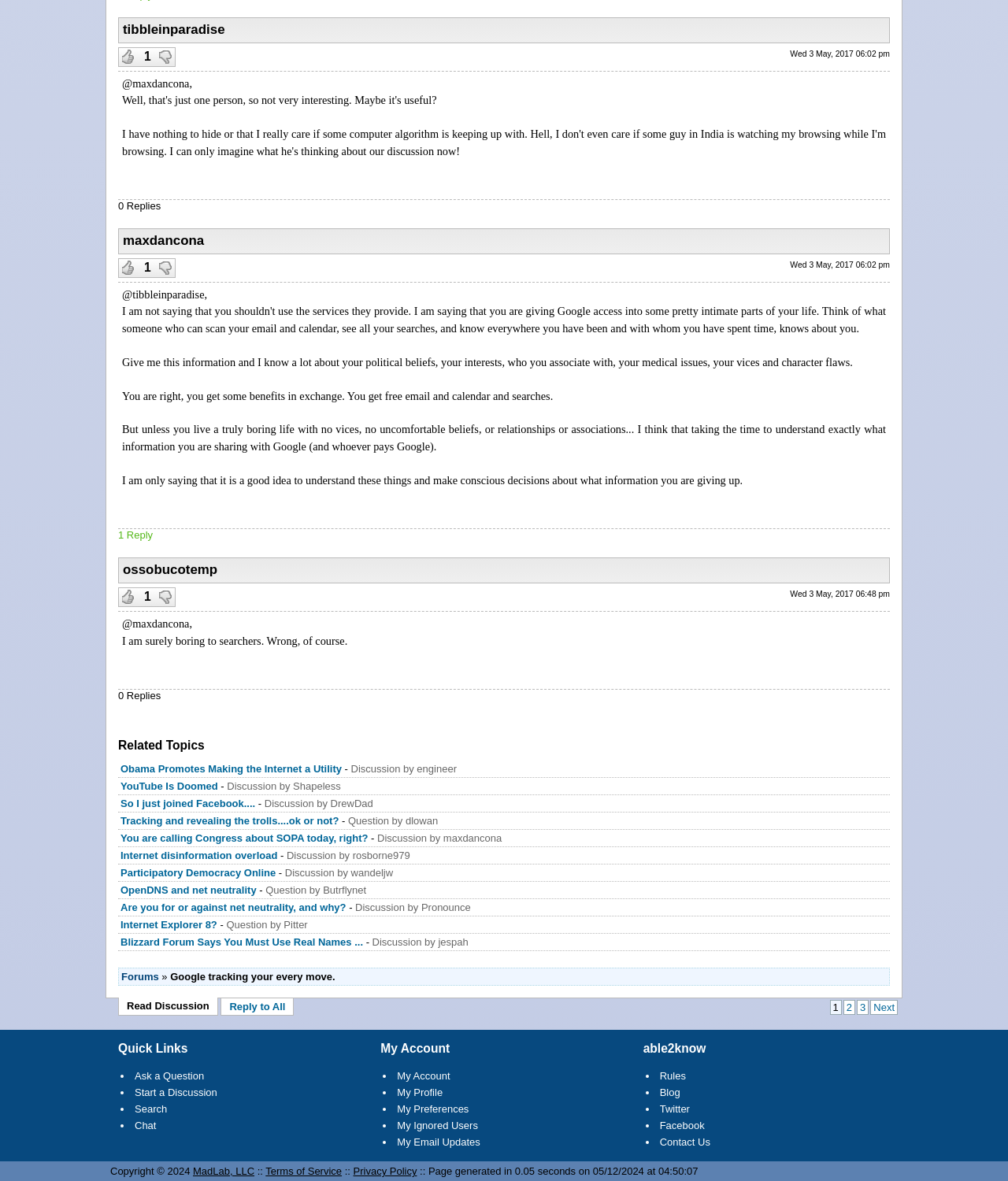Find the bounding box coordinates for the area that should be clicked to accomplish the instruction: "Search".

[0.134, 0.934, 0.166, 0.944]